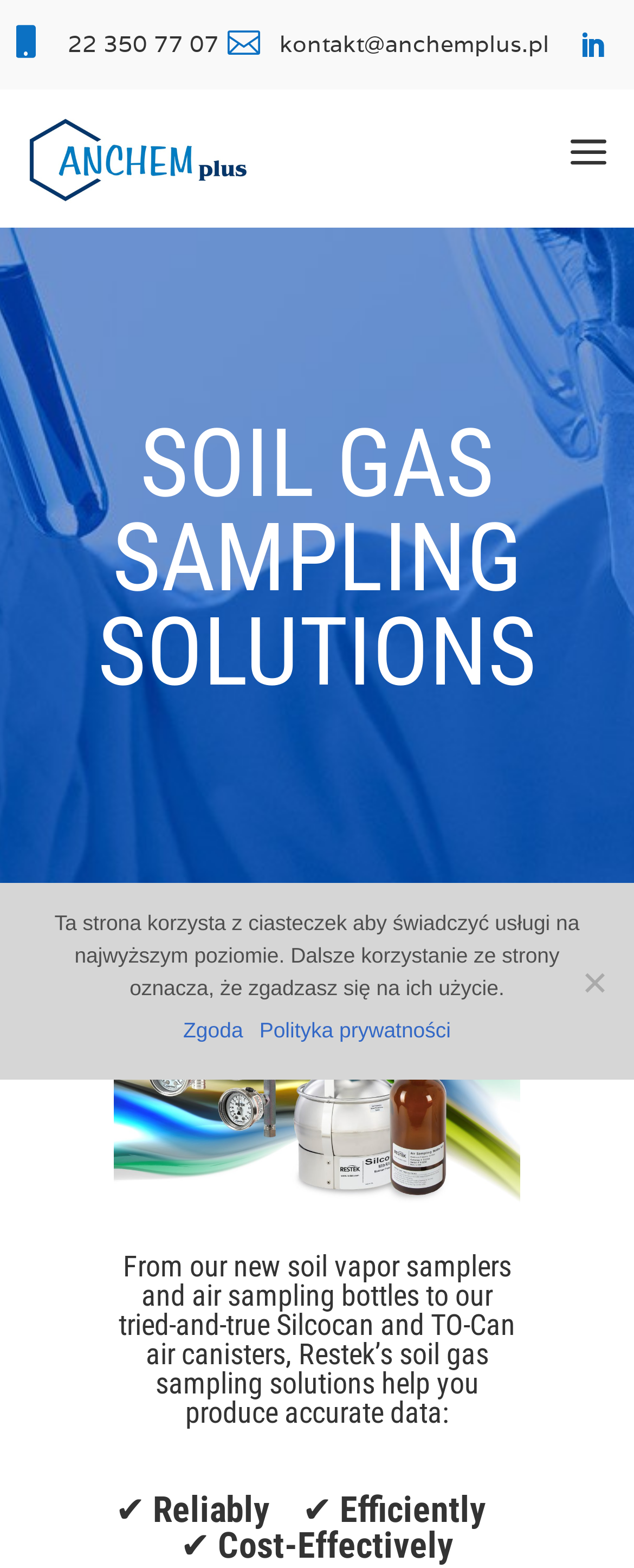Extract the bounding box for the UI element that matches this description: "Zgoda".

[0.289, 0.647, 0.383, 0.668]